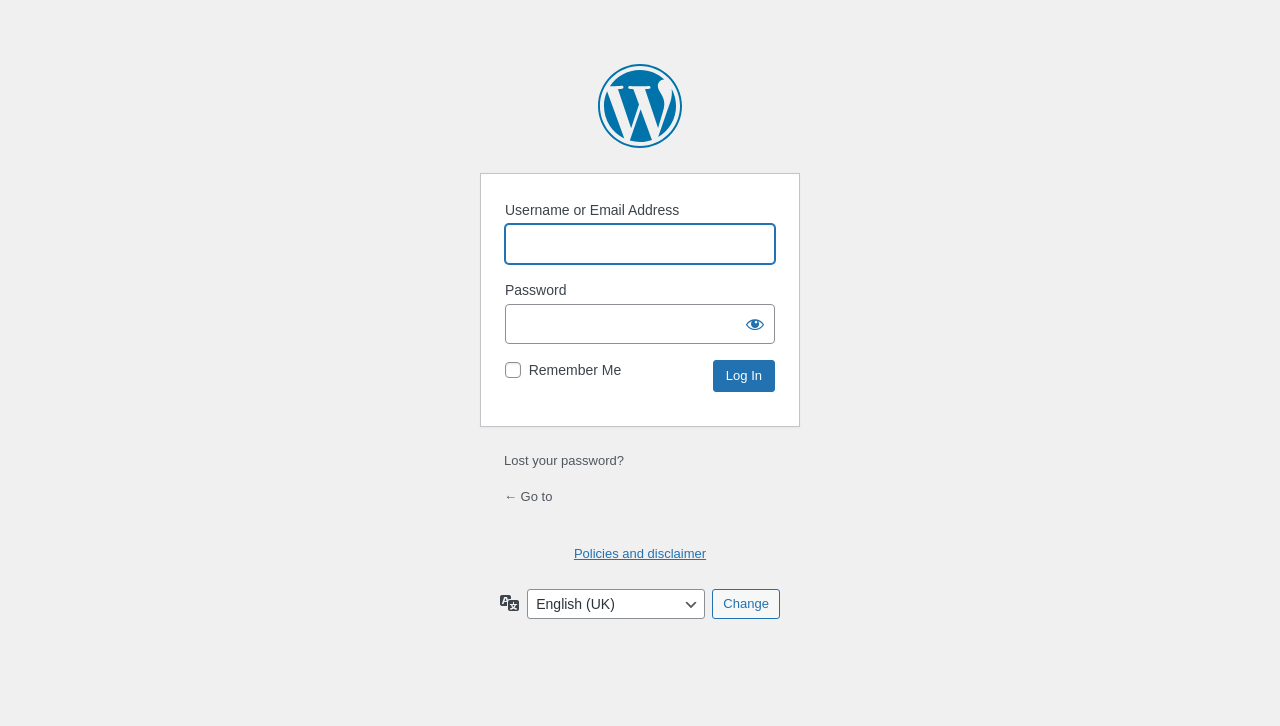Give a complete and precise description of the webpage's appearance.

The webpage is a login page for a WordPress site. At the top, there is a heading that reads "Powered by WordPress" with a link to the WordPress website. Below this heading, there is a form with two input fields: one for the username or email address and another for the password. The username or email address field is currently focused. 

To the right of the password field, there is a "Show password" button. Below the password field, there is a checkbox labeled "Remember Me" that is currently unchecked. Next to the checkbox, there is a "Log In" button. 

Under the login form, there are three links: "Lost your password?", "← Go to", and "Policies and disclaimer". At the bottom of the page, there is a language selection dropdown menu with a "Change" button next to it.